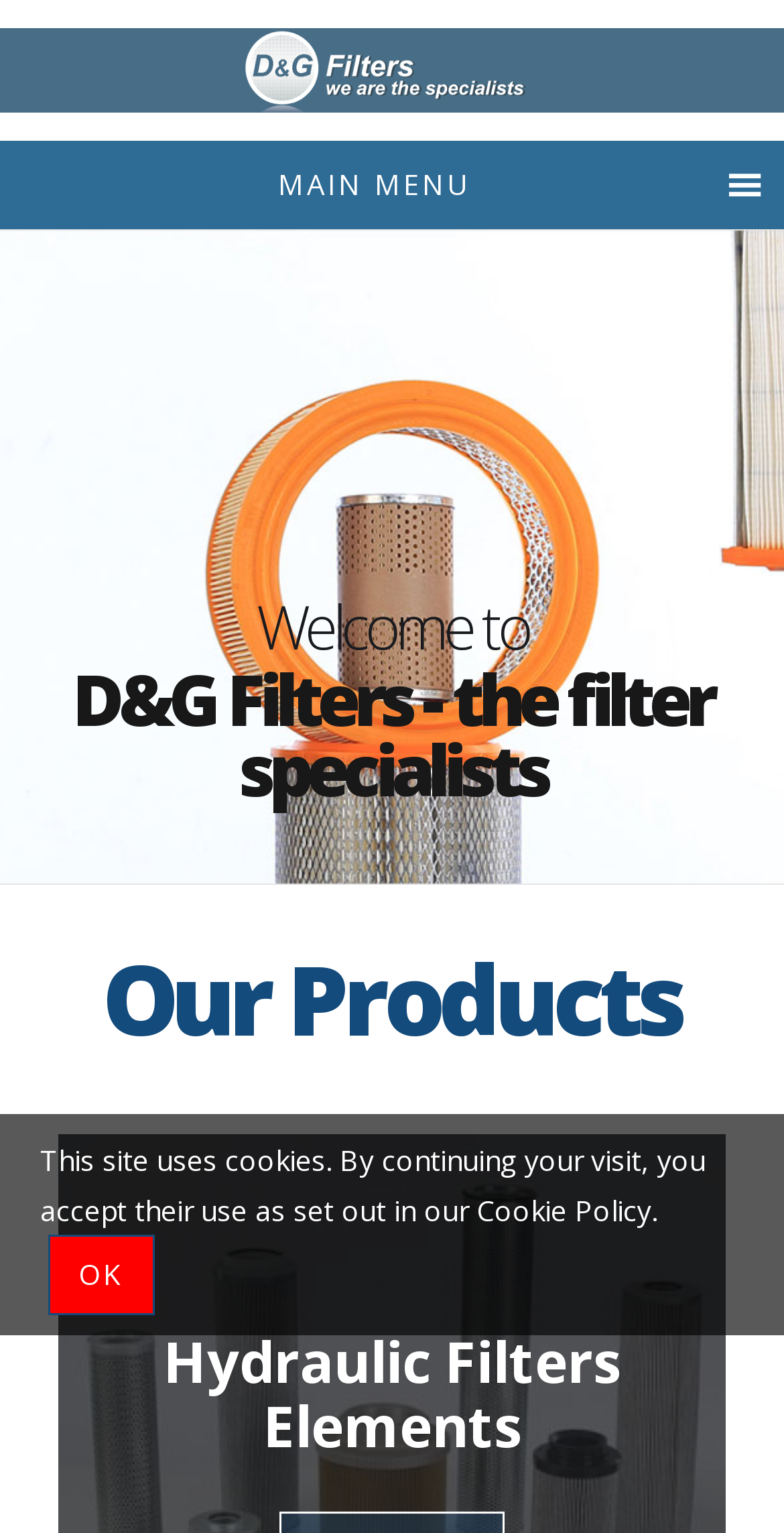Please study the image and answer the question comprehensively:
What is the purpose of the 'OK' button?

The 'OK' button is likely used to accept cookies, as it is located near the text 'This site uses cookies. By continuing your visit, you accept their use as set out in our Cookie Policy'.